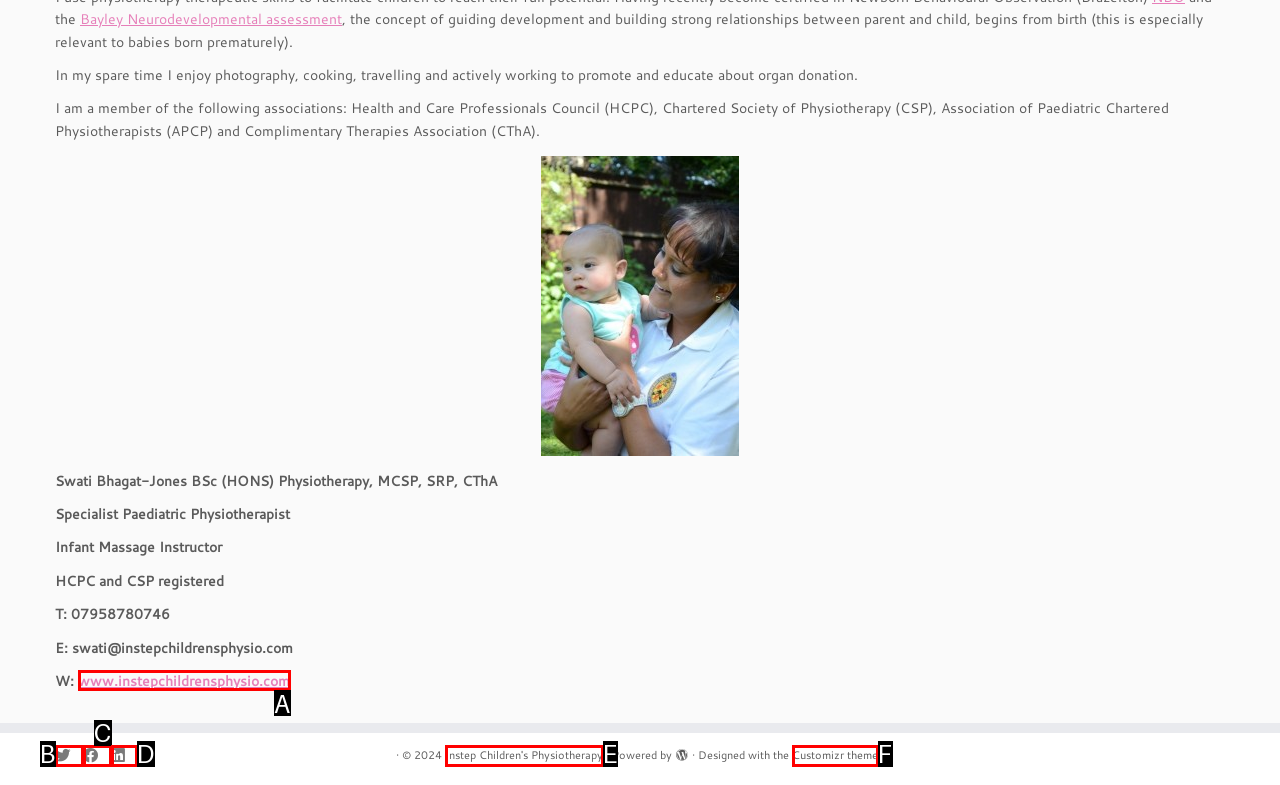Find the option that best fits the description: www.instepchildrensphysio.com. Answer with the letter of the option.

A